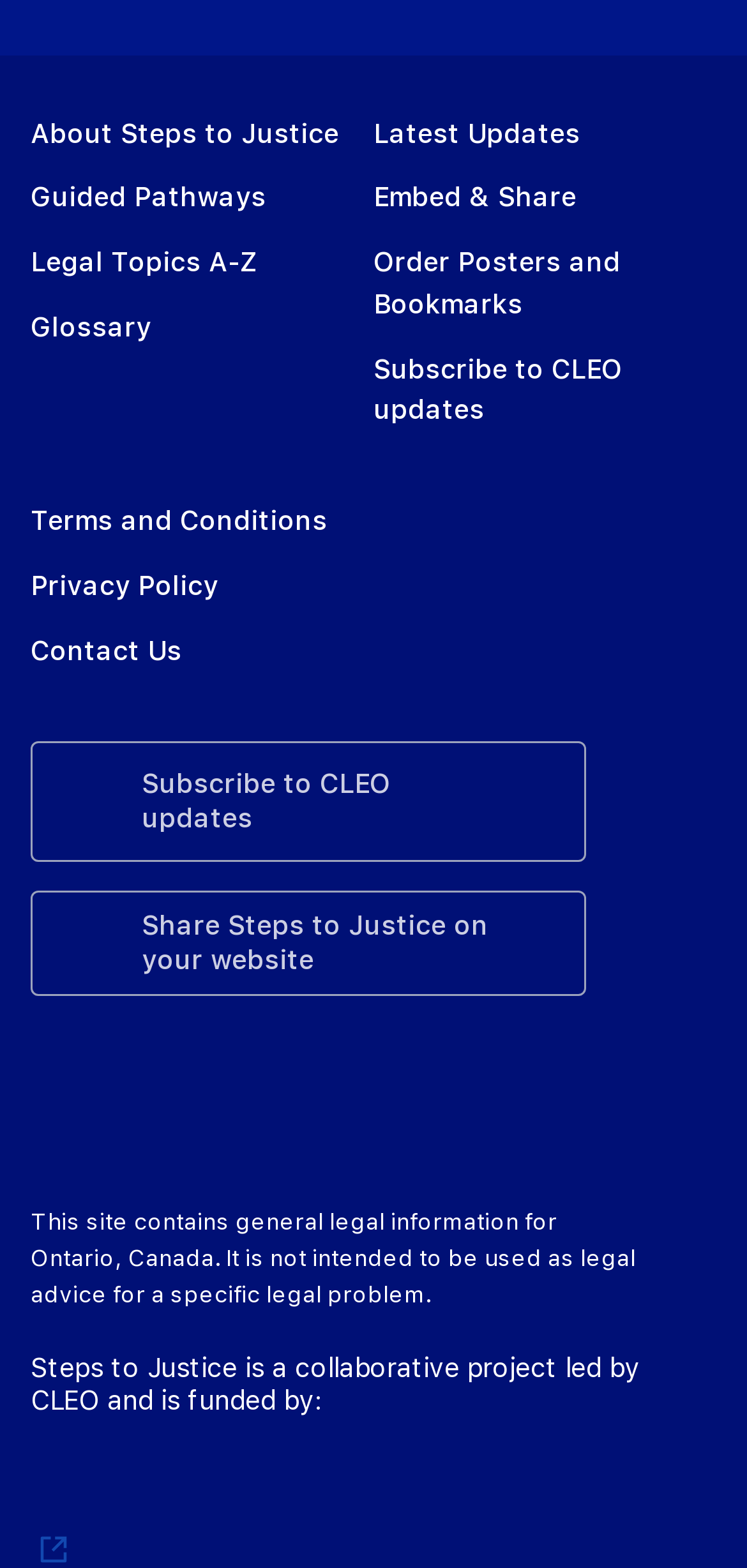Find and indicate the bounding box coordinates of the region you should select to follow the given instruction: "View the Glossary".

[0.041, 0.199, 0.203, 0.218]